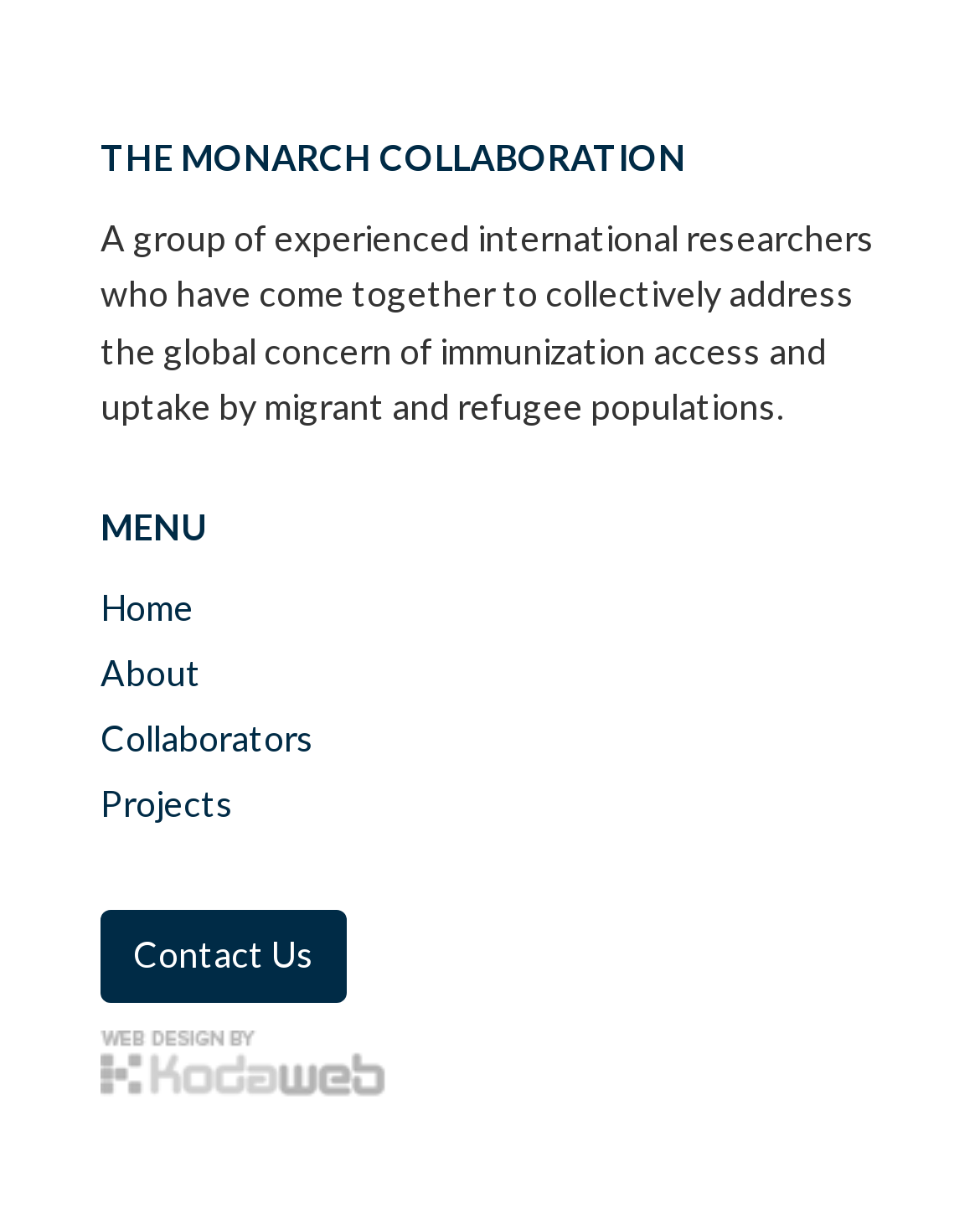What is the last menu item?
Please provide a comprehensive answer based on the contents of the image.

The last menu item can be found by looking at the link elements under the 'MENU' heading, and the last one is 'Contact Us'.